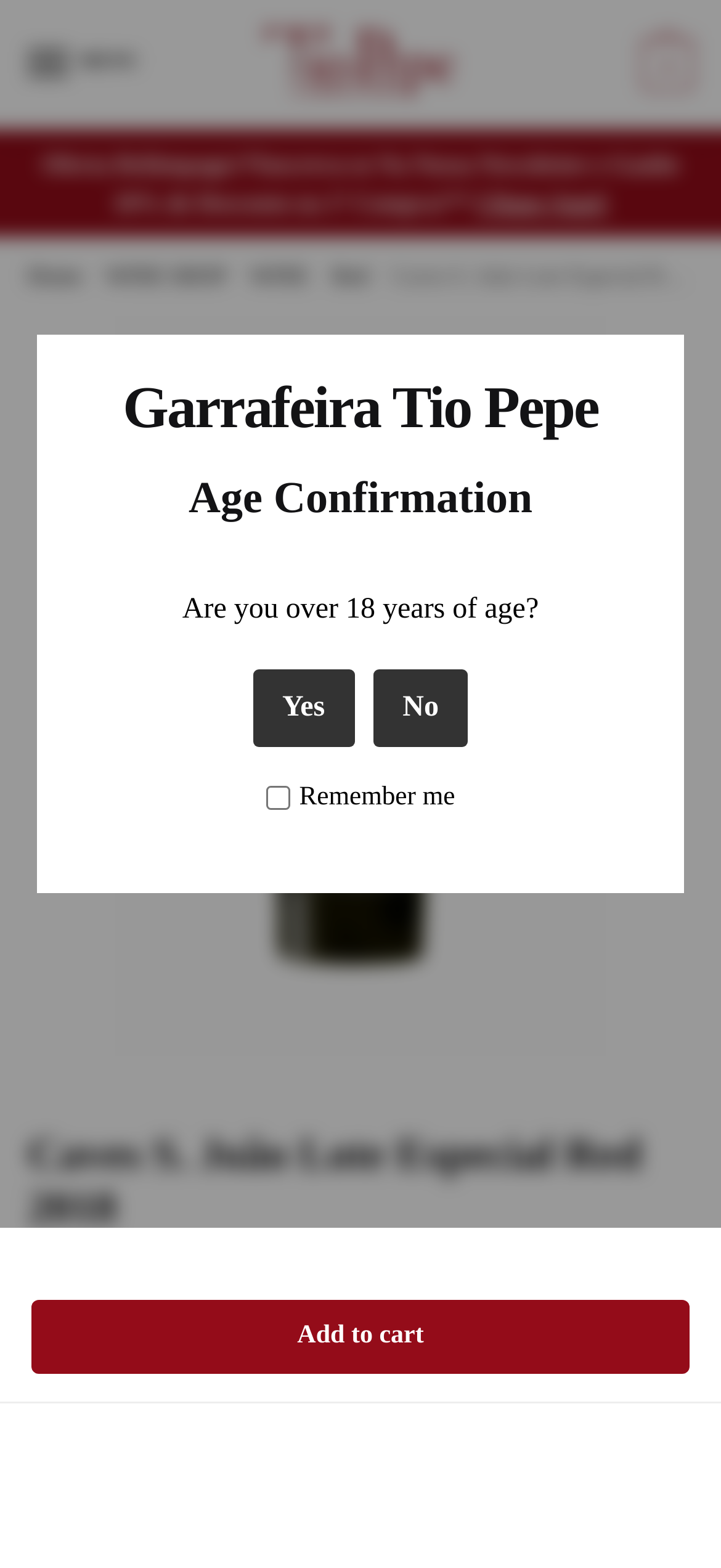Select the bounding box coordinates of the element I need to click to carry out the following instruction: "Add to cart".

[0.044, 0.829, 0.956, 0.876]